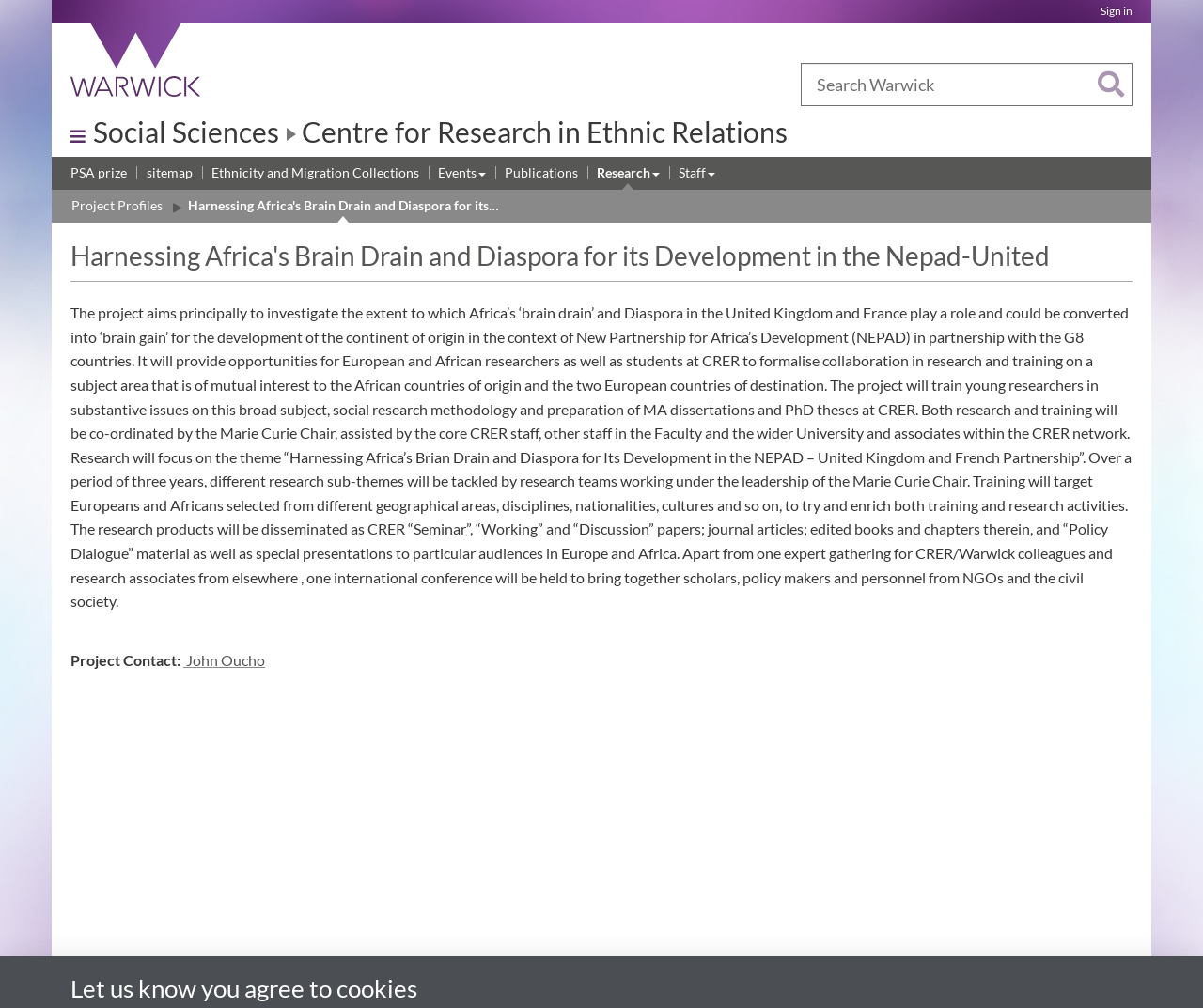Please identify the bounding box coordinates of the element's region that needs to be clicked to fulfill the following instruction: "Click on Women's Marlyn Schiff large half cube hoop". The bounding box coordinates should consist of four float numbers between 0 and 1, i.e., [left, top, right, bottom].

None